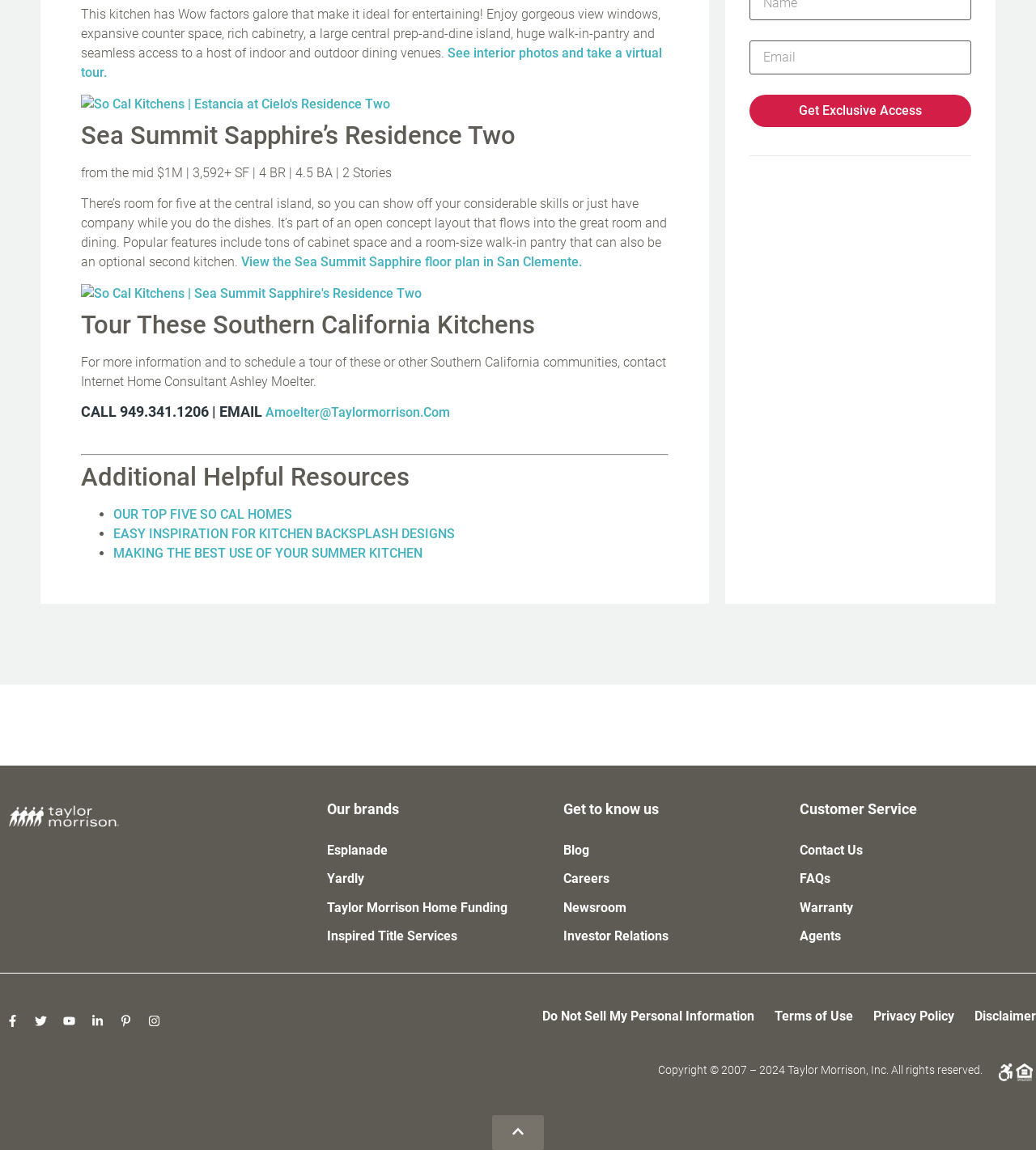Pinpoint the bounding box coordinates of the area that must be clicked to complete this instruction: "Read about OUR TOP FIVE SO CAL HOMES".

[0.109, 0.441, 0.282, 0.454]